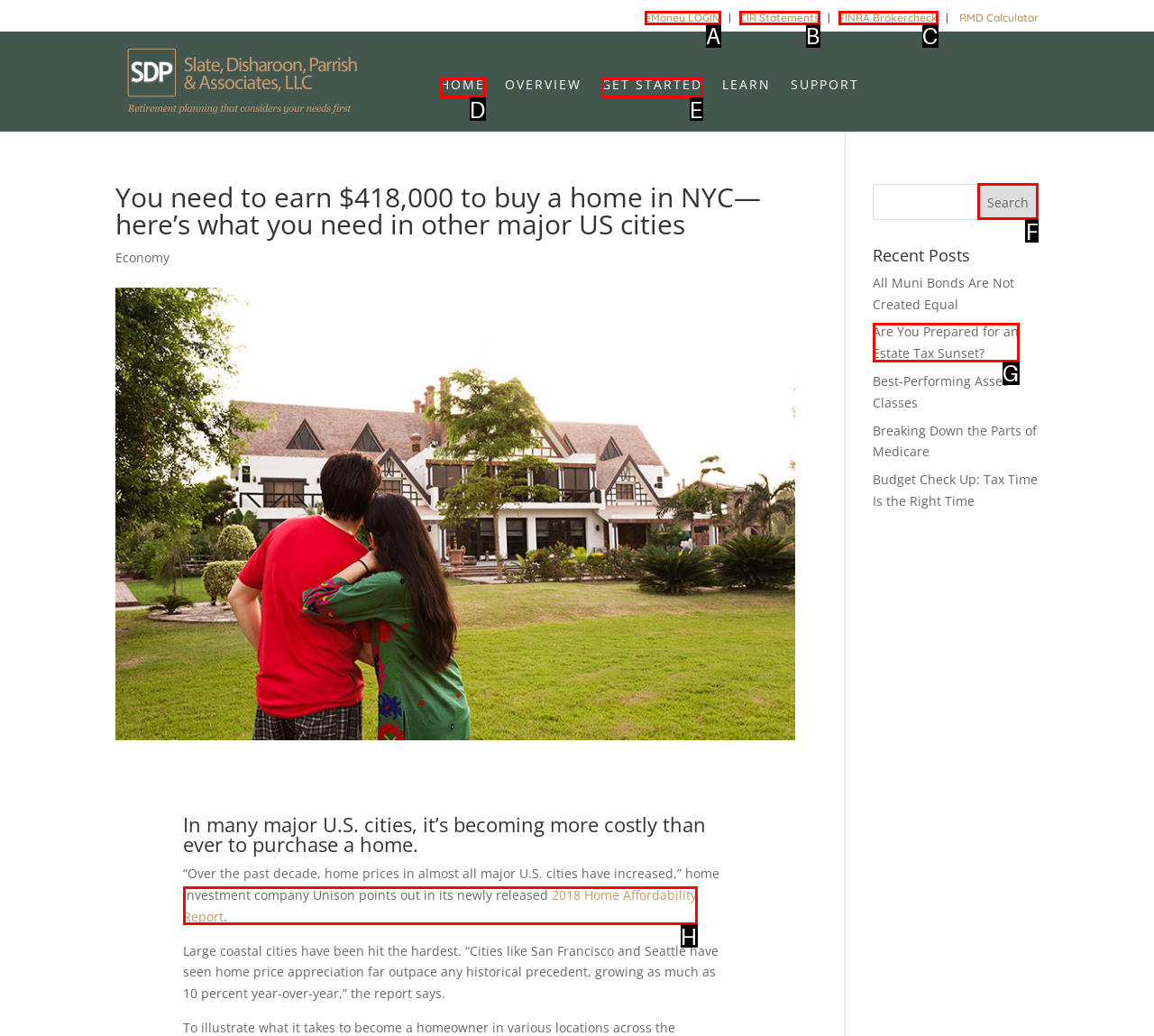From the choices given, find the HTML element that matches this description: Get Started. Answer with the letter of the selected option directly.

E